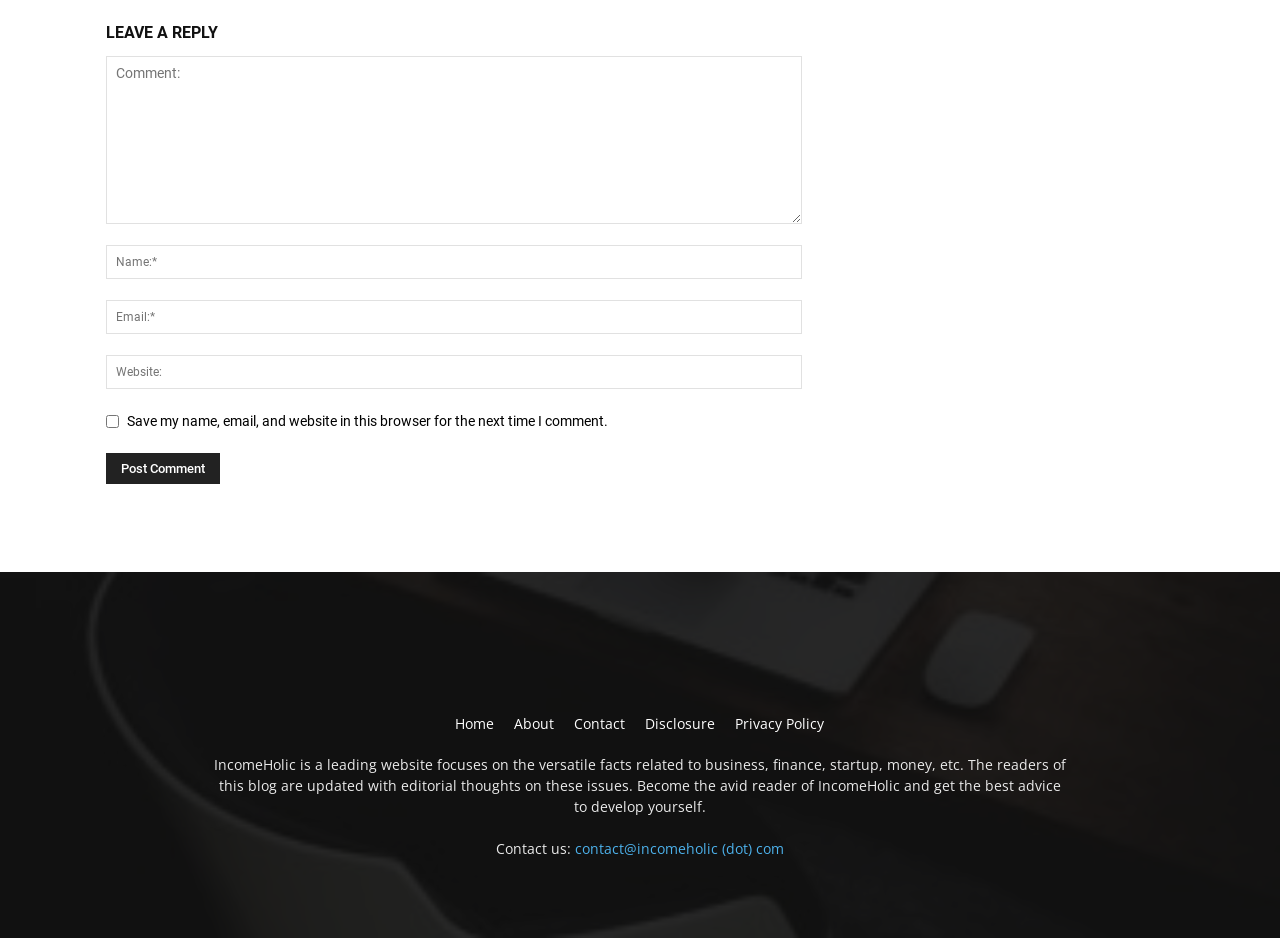What is the purpose of the checkbox in the comment section?
Using the image as a reference, answer the question in detail.

The checkbox in the comment section is labeled 'Save my name, email, and website in this browser for the next time I comment.' This suggests that its purpose is to save the user's data for future comments.